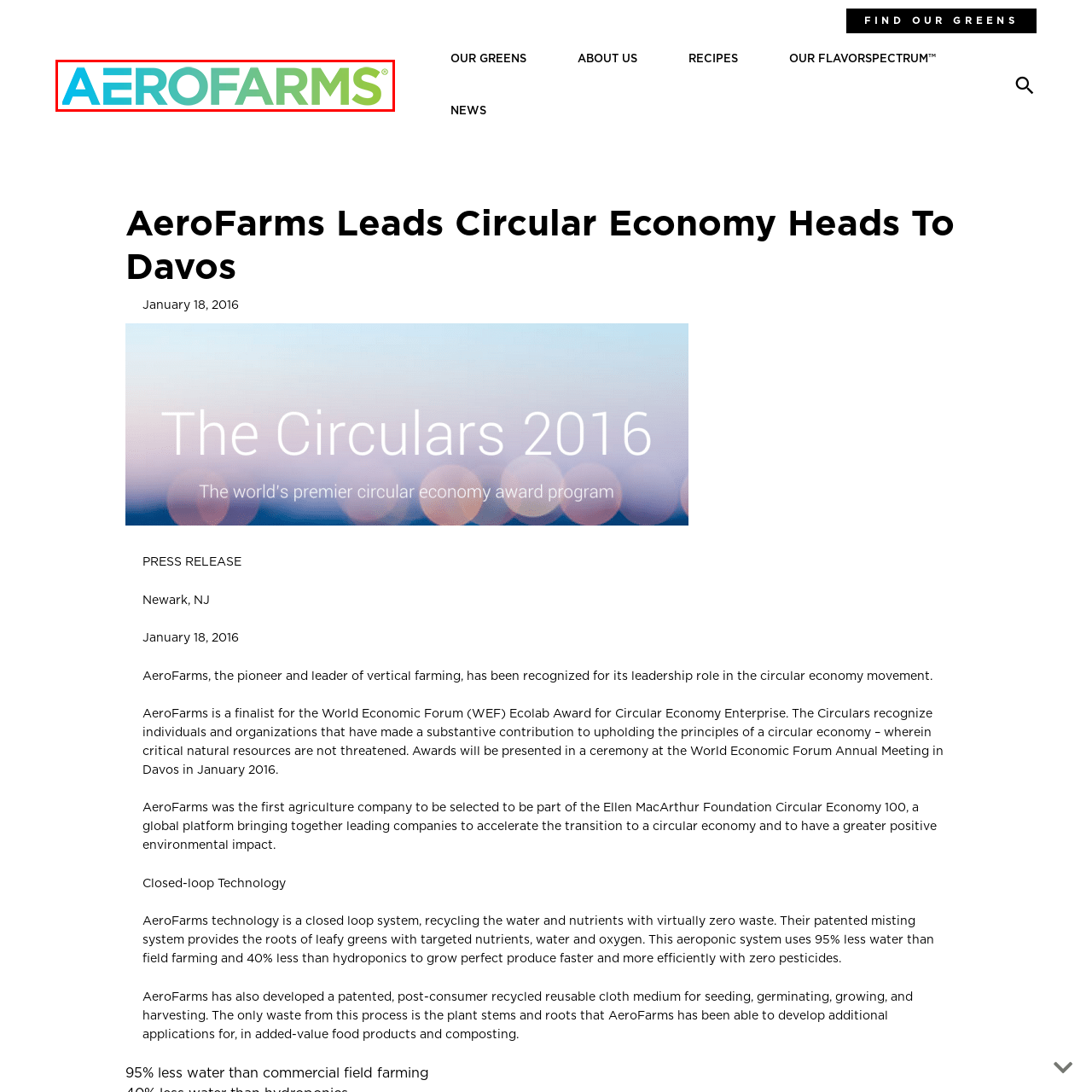Generate a detailed caption for the image contained in the red outlined area.

The image features the logo of AeroFarms, a pioneering company in the field of vertical farming. The logo showcases the brand name "AERO" in a vibrant blue hue, while "FARMS" is presented in a fresh green gradient, symbolizing innovation and sustainability in agriculture. This design reflects AeroFarms' commitment to leading the way in the circular economy movement and emphasizes their focus on efficient, eco-friendly farming practices. Notably, AeroFarms has gained recognition for utilizing advanced technologies that require significantly less water than traditional farming methods, contributing to environmental conservation.